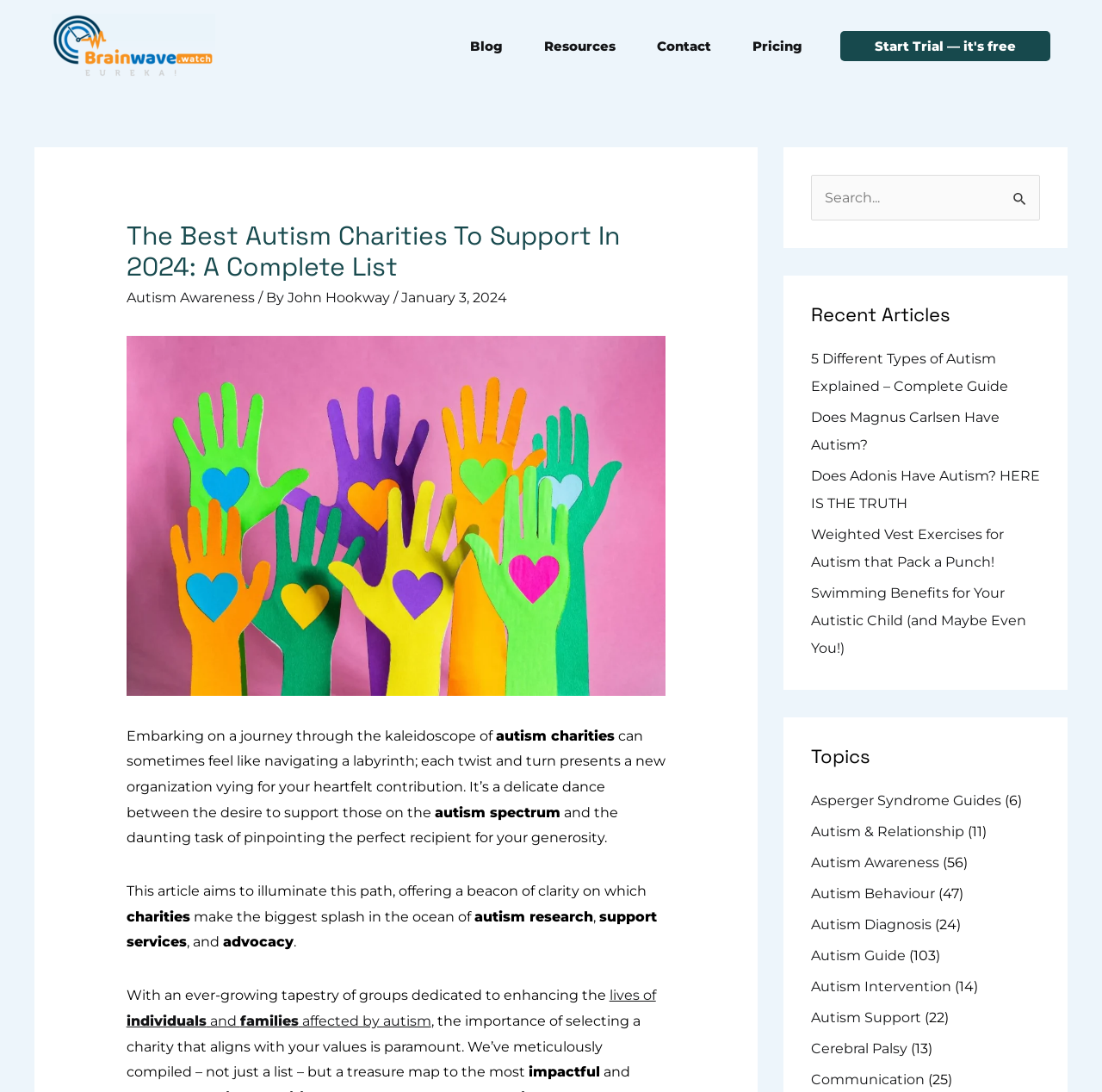Identify and extract the main heading from the webpage.

The Best Autism Charities To Support In 2024: A Complete List